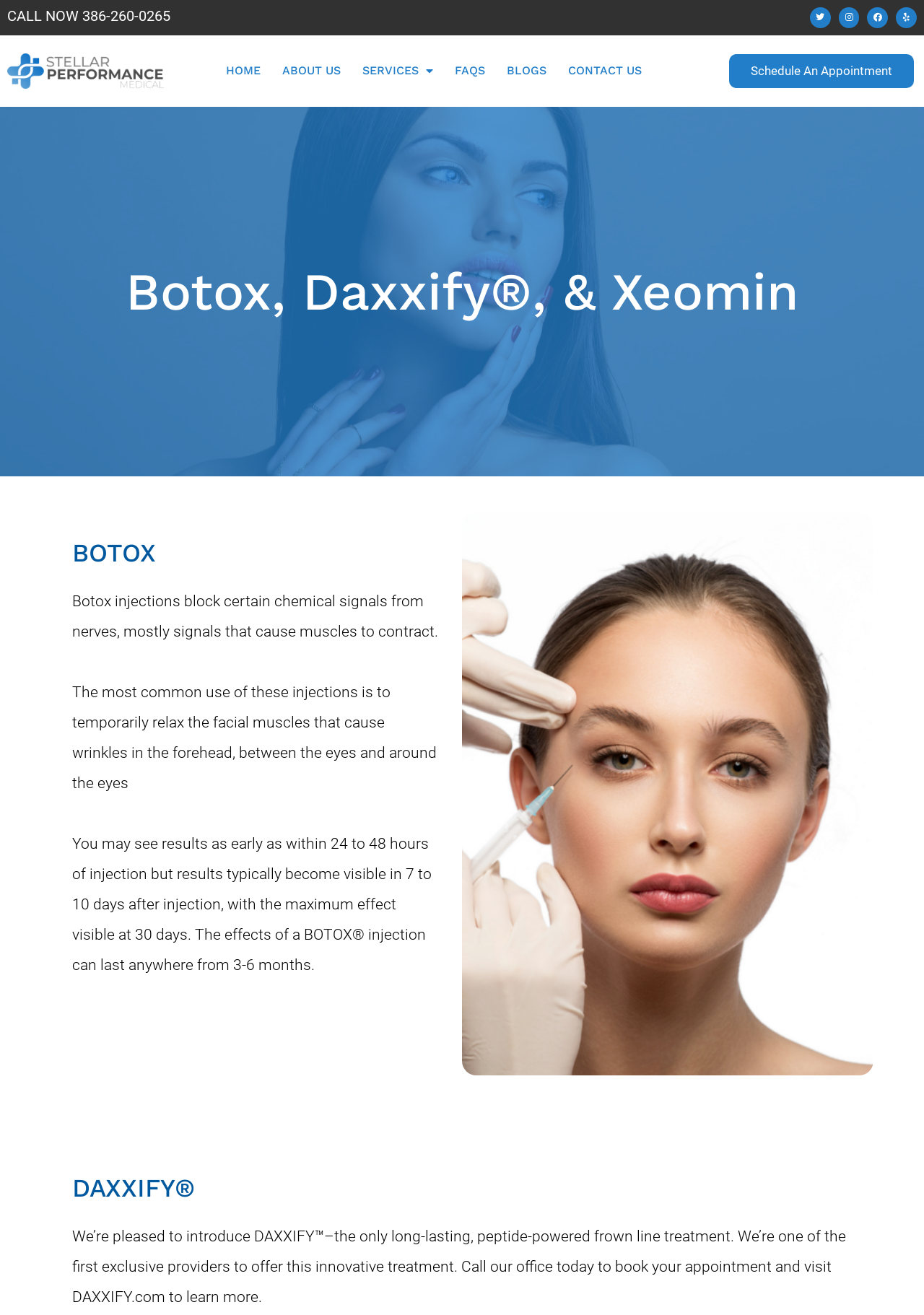Find the bounding box coordinates of the clickable element required to execute the following instruction: "Schedule An Appointment". Provide the coordinates as four float numbers between 0 and 1, i.e., [left, top, right, bottom].

[0.789, 0.041, 0.989, 0.067]